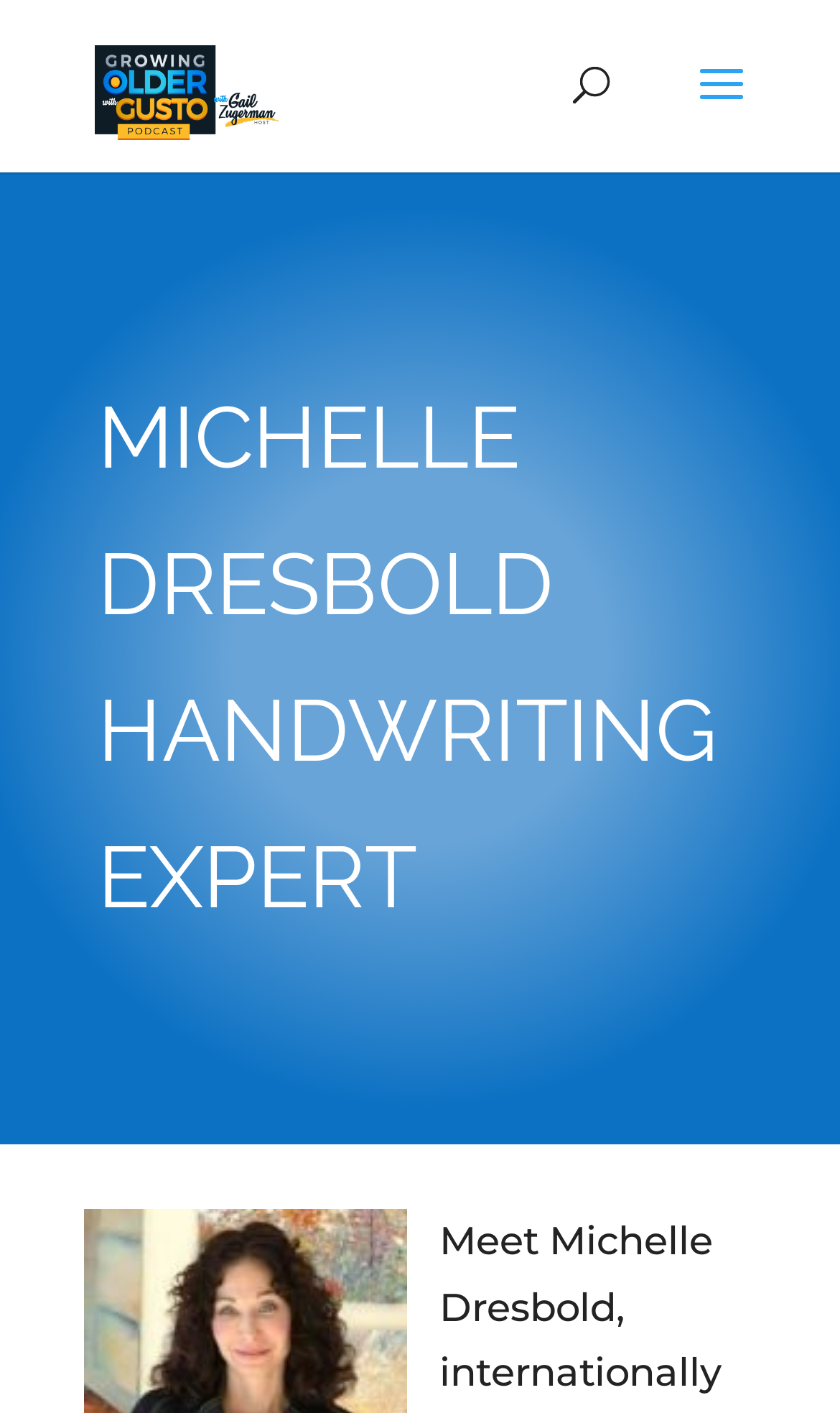Provide the bounding box coordinates of the HTML element described by the text: "alt="Growing Older with Gusto"".

[0.113, 0.042, 0.333, 0.076]